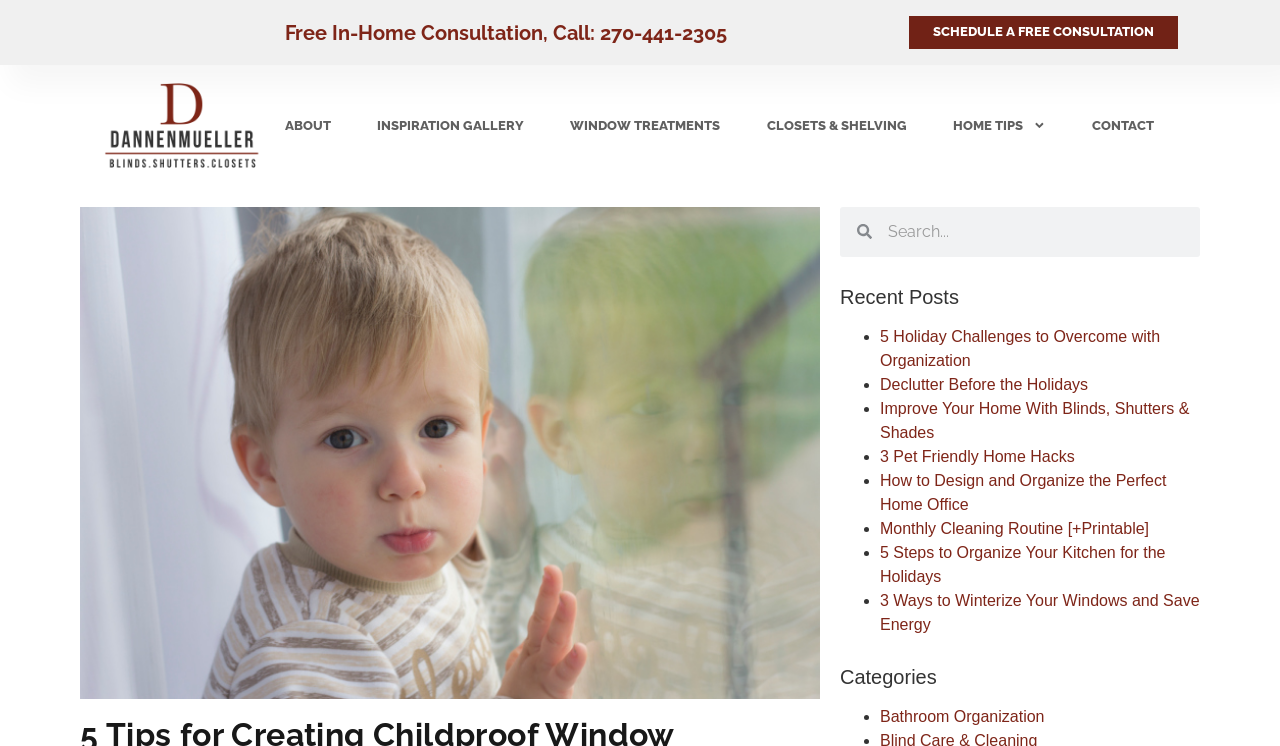Identify the bounding box coordinates of the region that needs to be clicked to carry out this instruction: "Read about 5 holiday challenges to overcome with organization". Provide these coordinates as four float numbers ranging from 0 to 1, i.e., [left, top, right, bottom].

[0.687, 0.439, 0.906, 0.494]